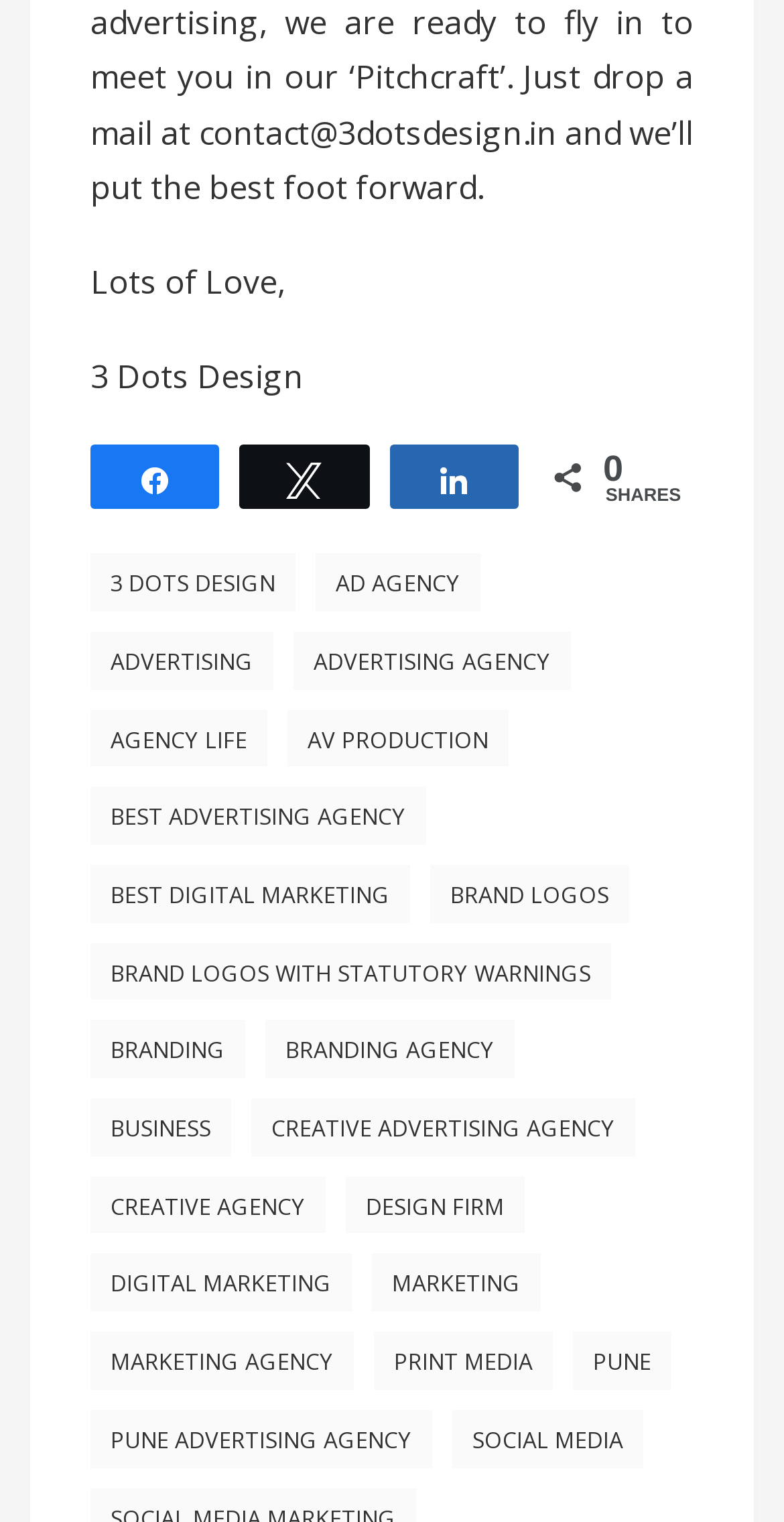What is the vertical position of '3 DOTS DESIGN' relative to 'Lots of Love,'?
Using the image, provide a concise answer in one word or a short phrase.

below